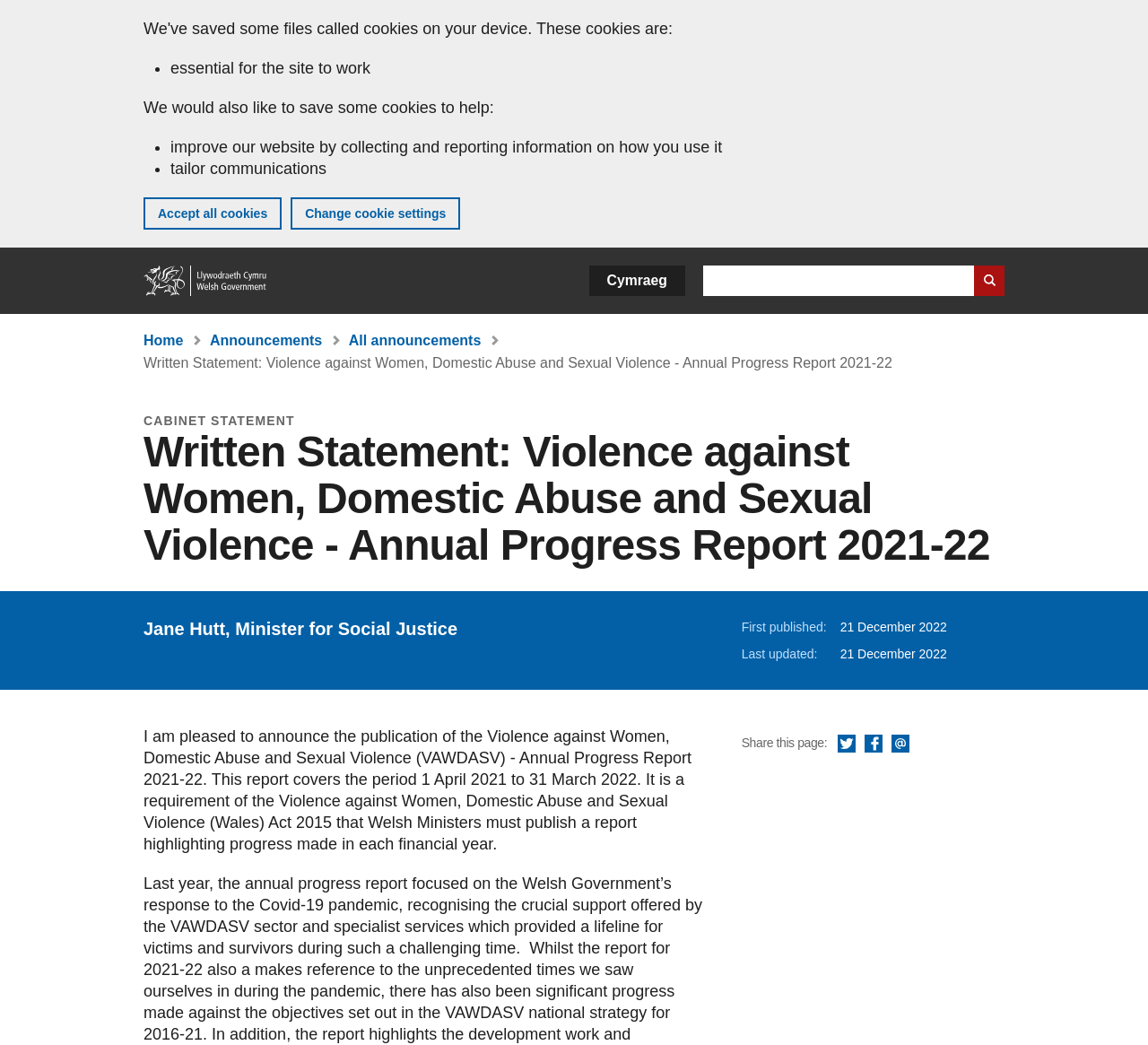Determine the bounding box coordinates of the clickable region to carry out the instruction: "Change language to Cymraeg".

[0.513, 0.254, 0.597, 0.283]